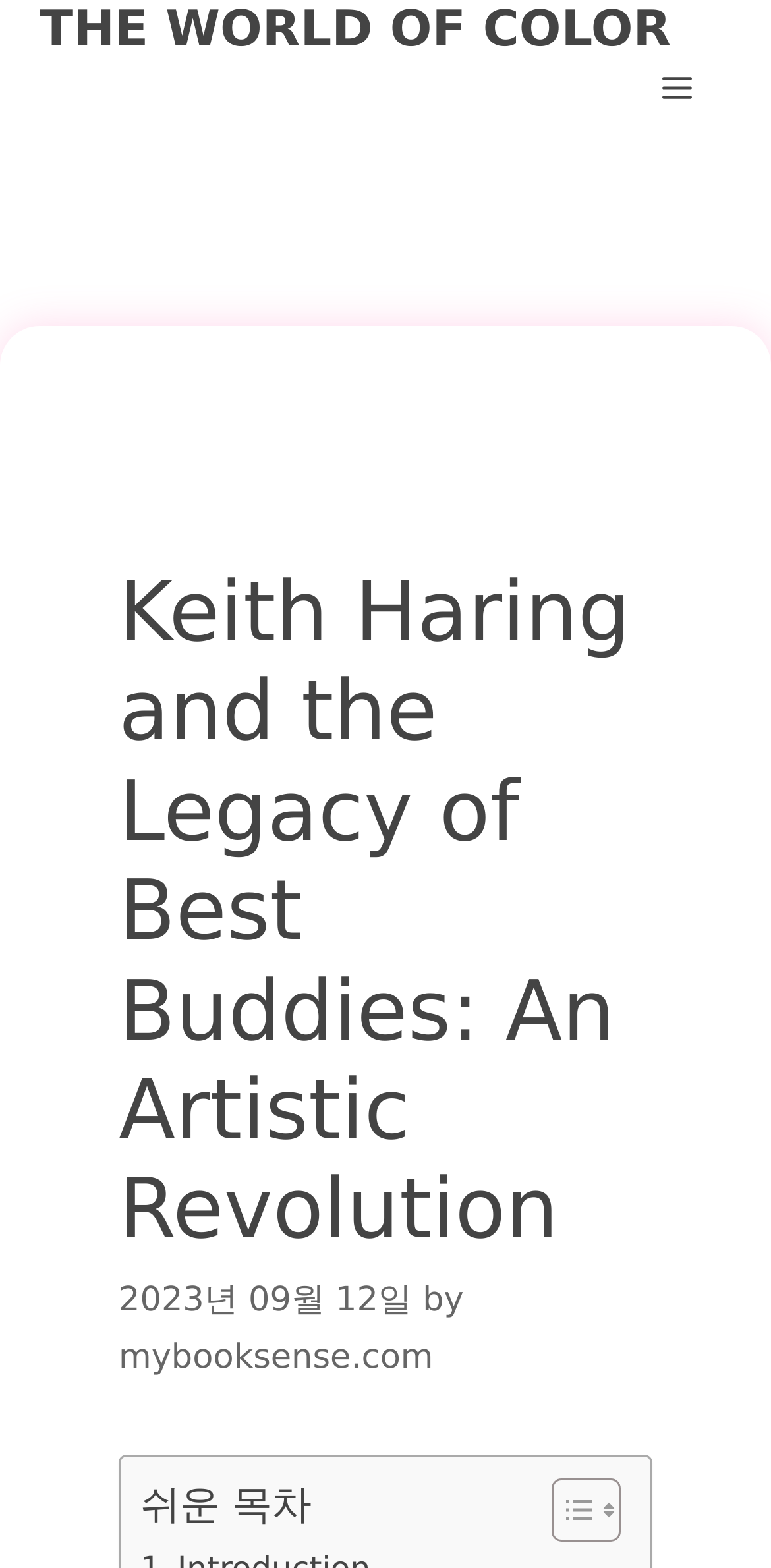What is the date of the article?
Based on the image, provide your answer in one word or phrase.

2023년 09월 12일